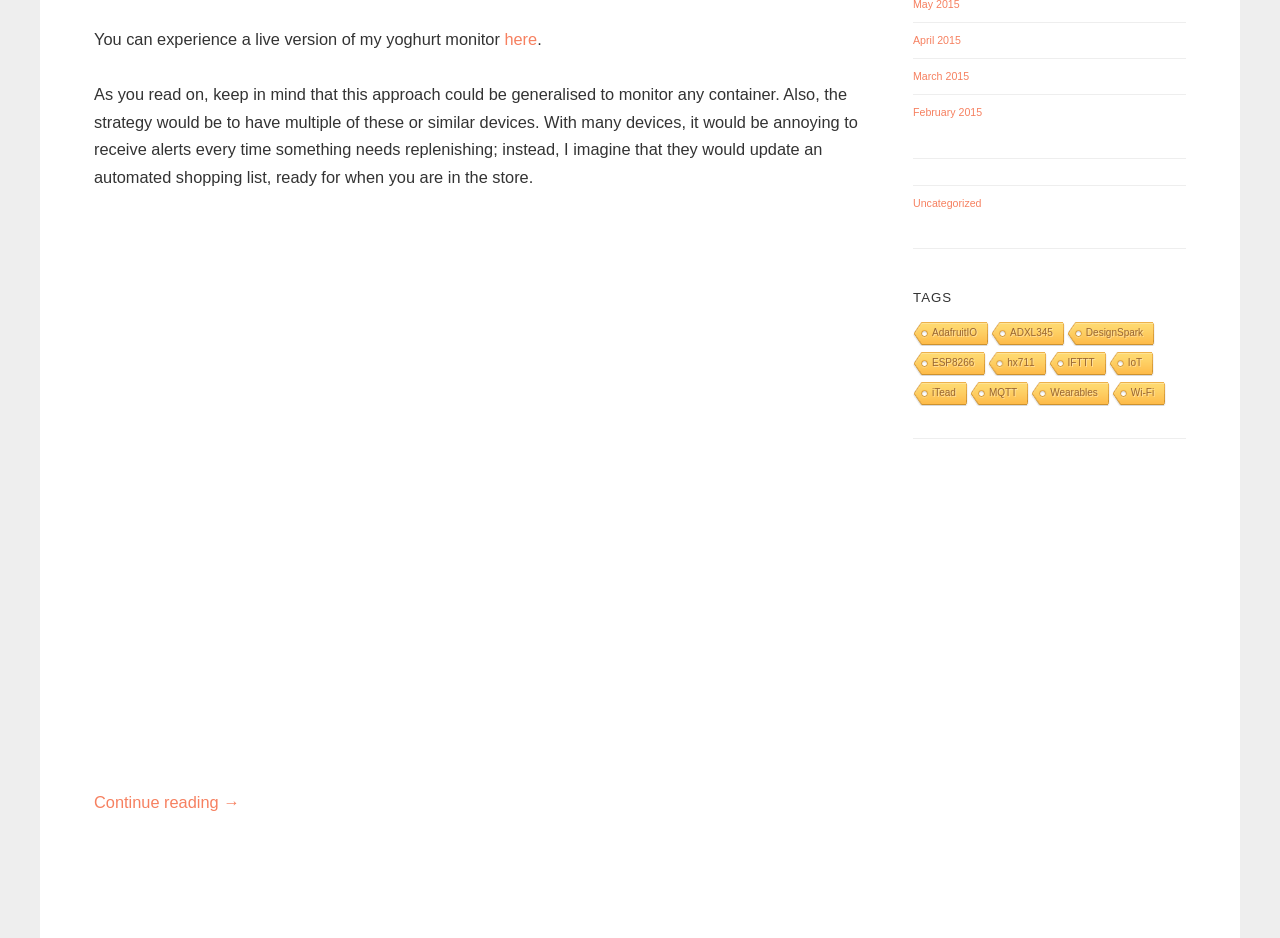Find the bounding box coordinates for the area you need to click to carry out the instruction: "Browse posts from April 2015". The coordinates should be four float numbers between 0 and 1, indicated as [left, top, right, bottom].

[0.713, 0.036, 0.751, 0.049]